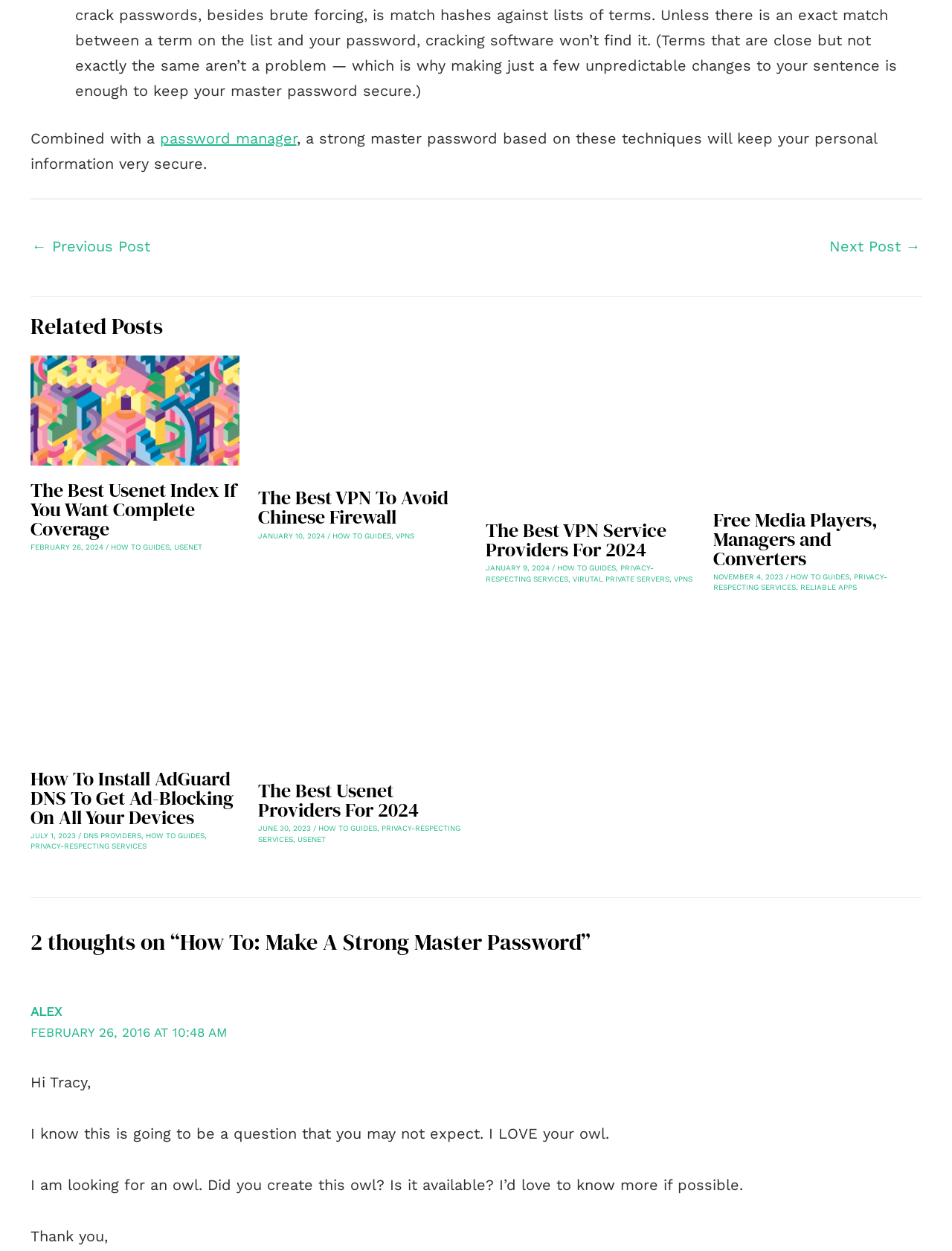Analyze the image and deliver a detailed answer to the question: How many related posts are there?

I counted the number of article sections under the 'Related Posts' heading, and there are 4 of them.